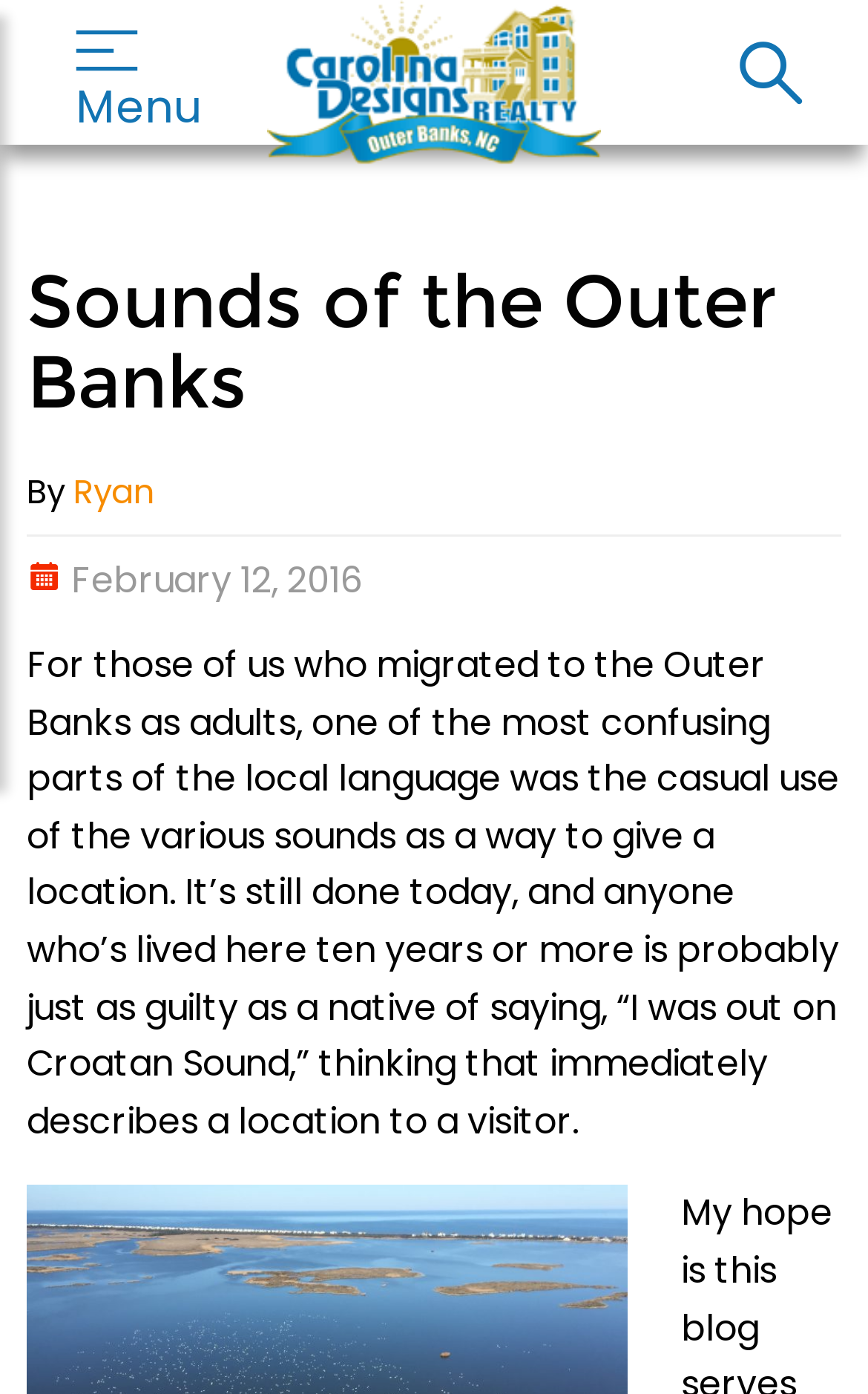What is the main topic of the article?
Provide a detailed and well-explained answer to the question.

The main topic of the article is about the sounds that border the Outer Banks, which is evident from the text 'Sounds of the Outer Banks' and the description of the sounds in the article.